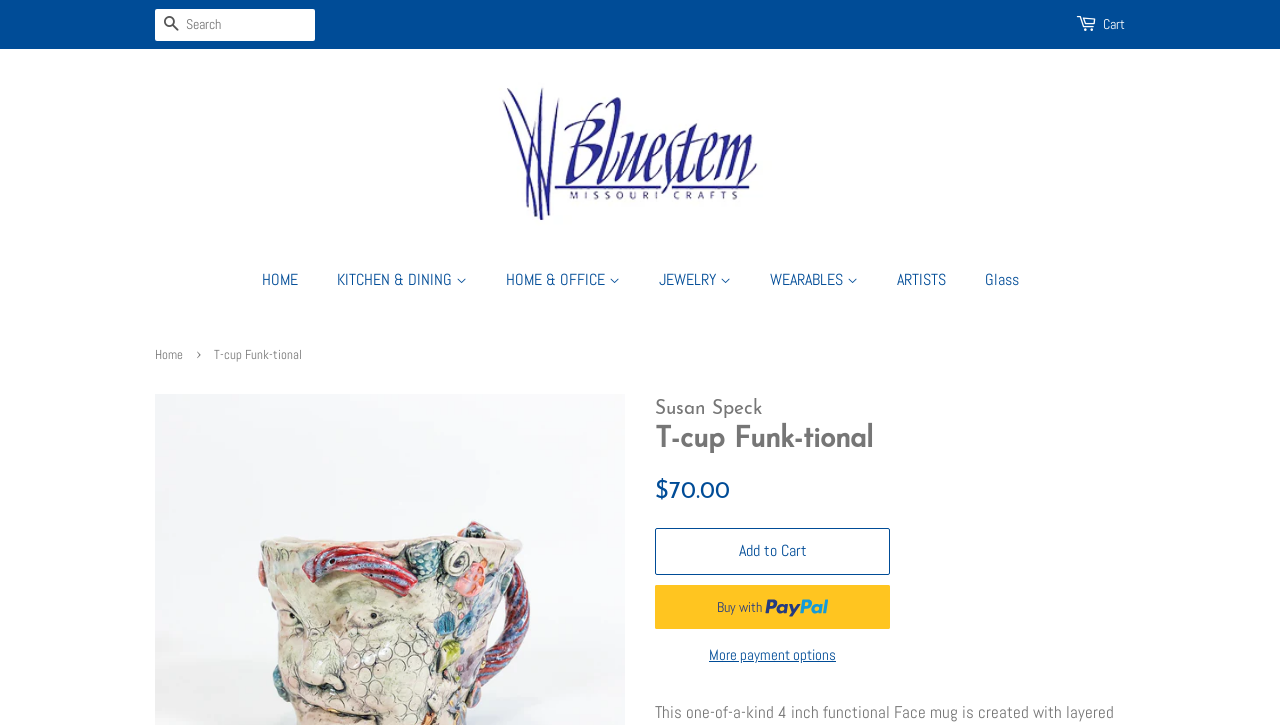Pinpoint the bounding box coordinates for the area that should be clicked to perform the following instruction: "Buy now with PayPal".

[0.512, 0.806, 0.695, 0.867]